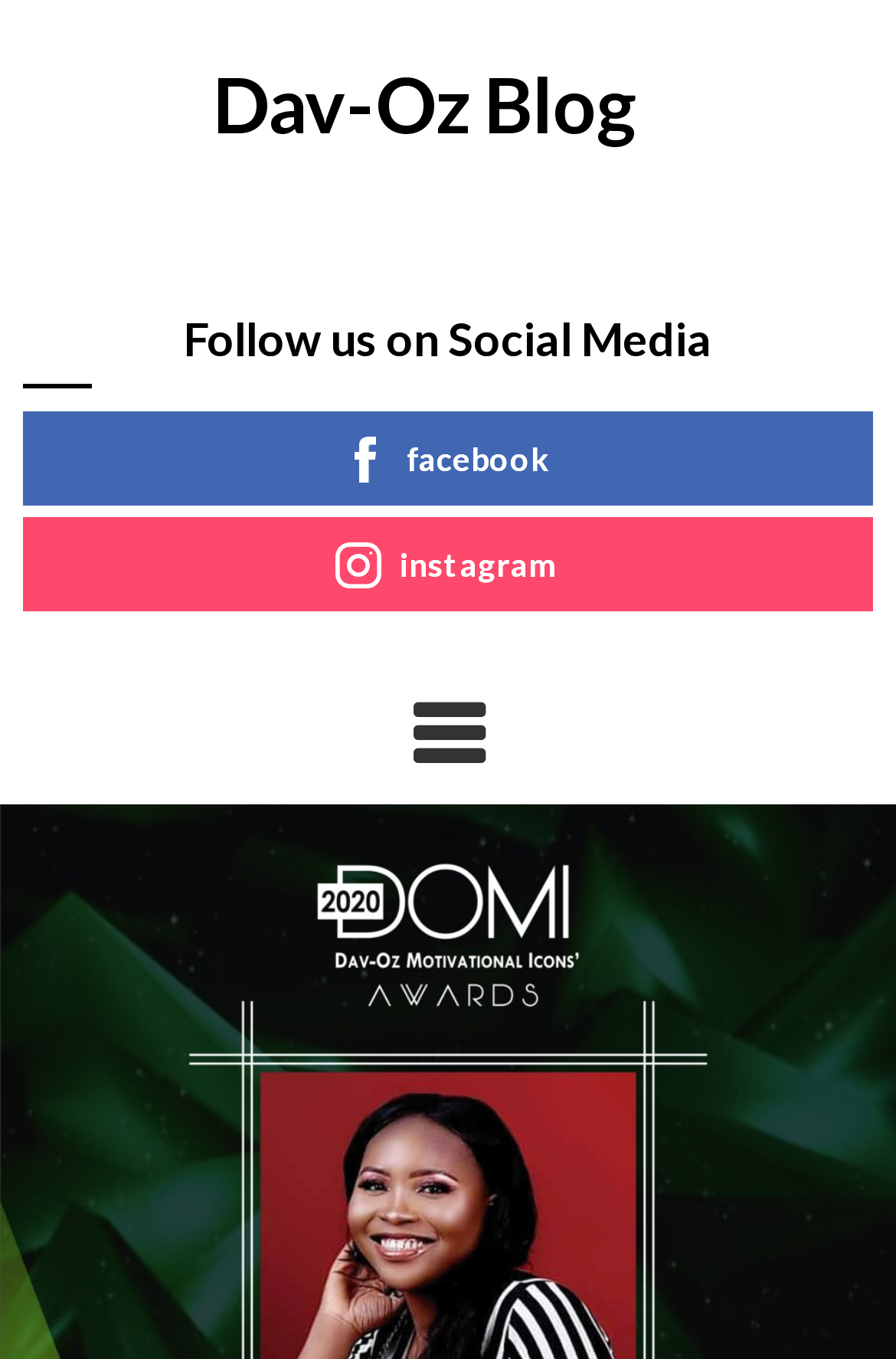Please provide the bounding box coordinates for the UI element as described: "Dav-Oz Blog". The coordinates must be four floats between 0 and 1, represented as [left, top, right, bottom].

[0.237, 0.042, 0.712, 0.11]